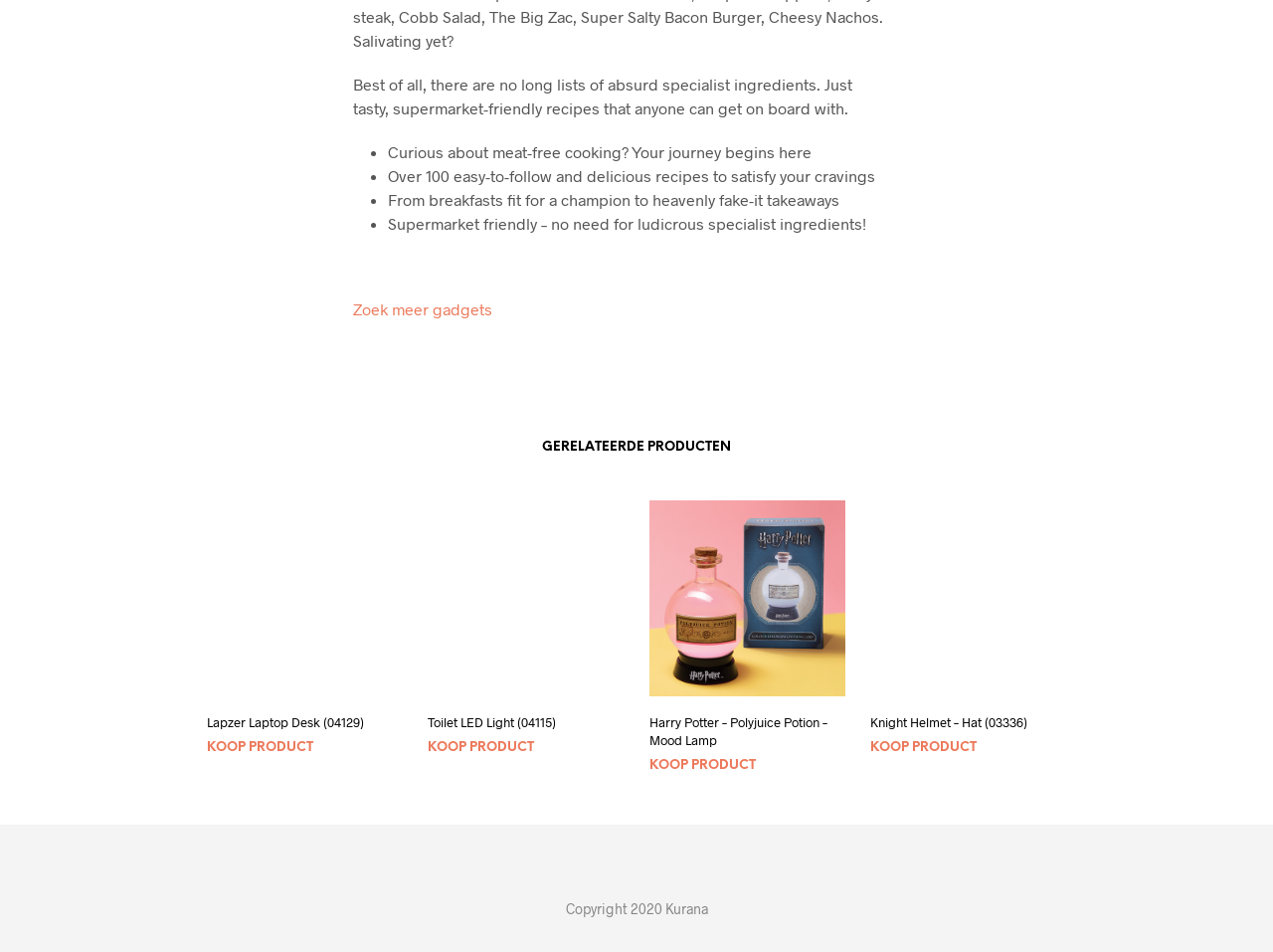Identify the bounding box coordinates of the specific part of the webpage to click to complete this instruction: "Buy 'Toilet LED Light (04115)'".

[0.336, 0.778, 0.42, 0.812]